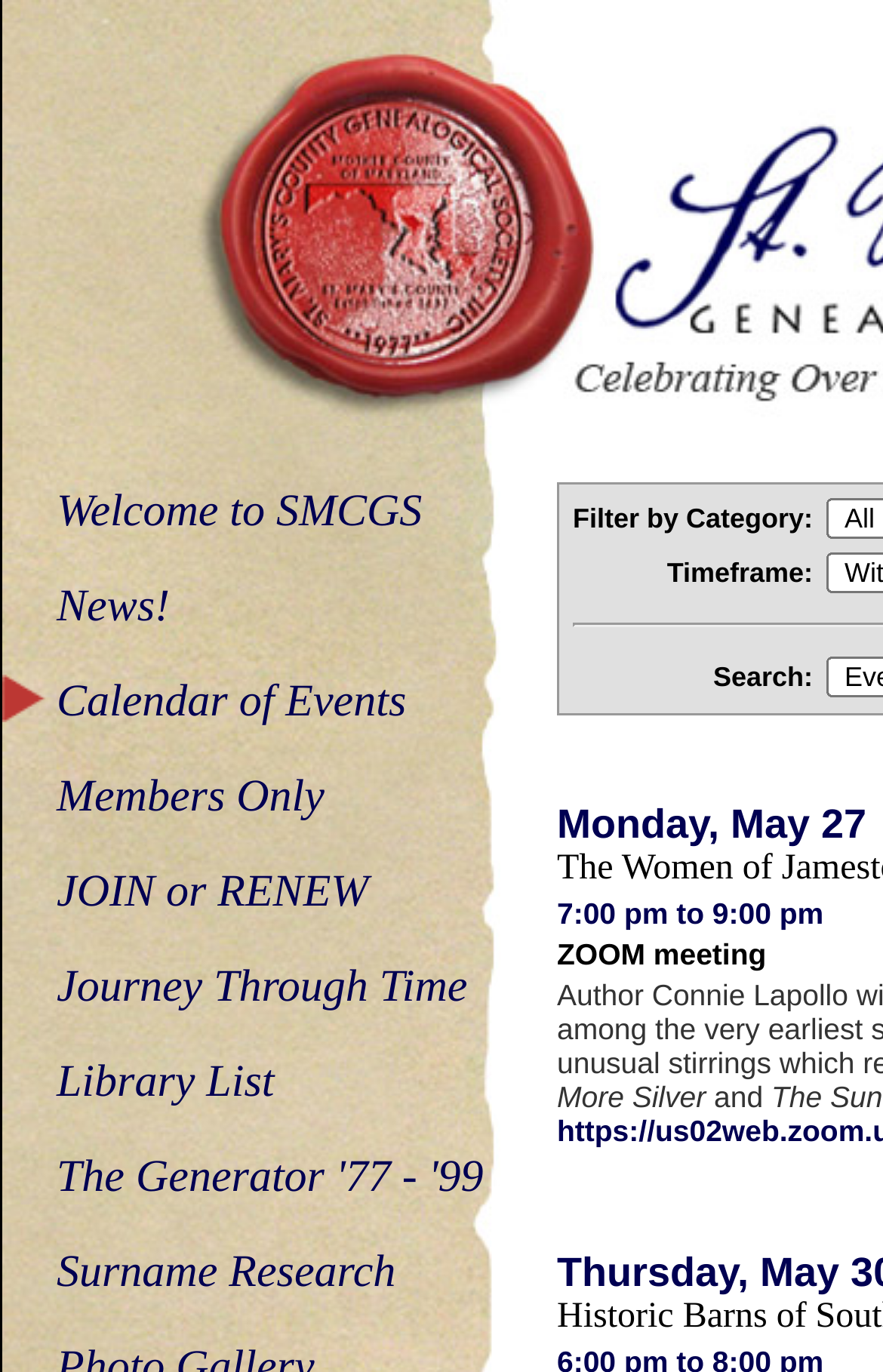Highlight the bounding box coordinates of the element that should be clicked to carry out the following instruction: "Search for a surname". The coordinates must be given as four float numbers ranging from 0 to 1, i.e., [left, top, right, bottom].

[0.644, 0.474, 0.926, 0.513]